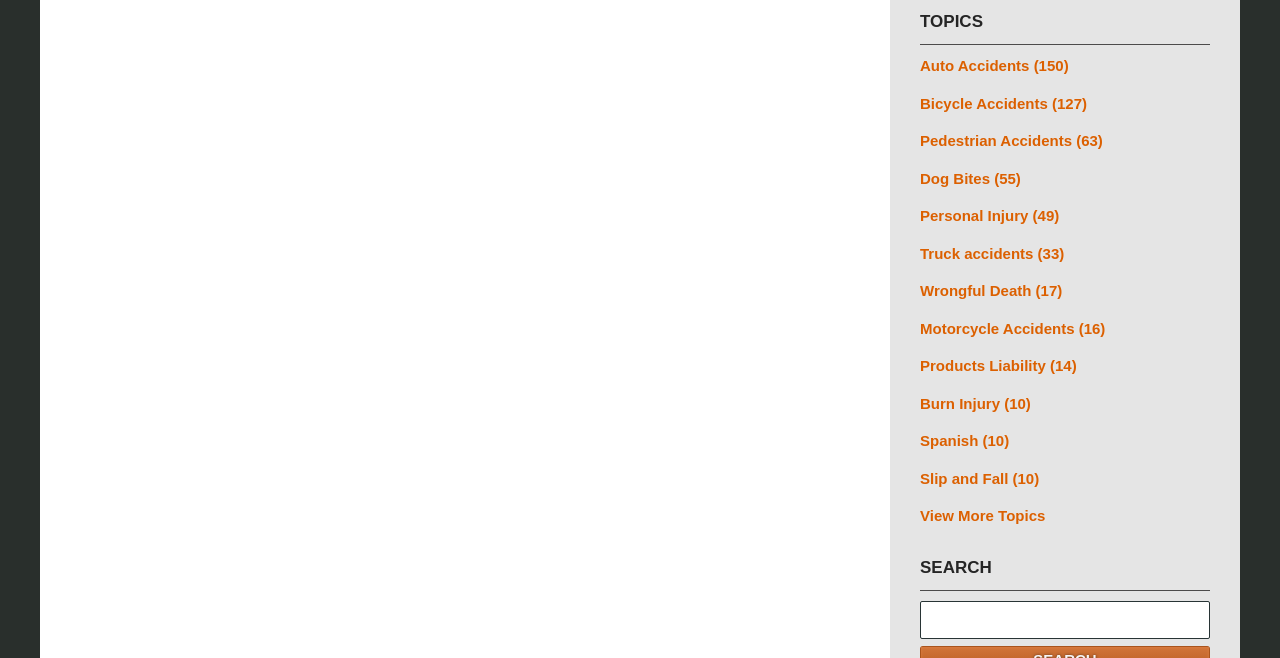Look at the image and write a detailed answer to the question: 
What is the first topic listed?

The first topic listed is 'Auto Accidents' which is a link element located at the top of the webpage, with a bounding box coordinate of [0.719, 0.084, 0.945, 0.118].